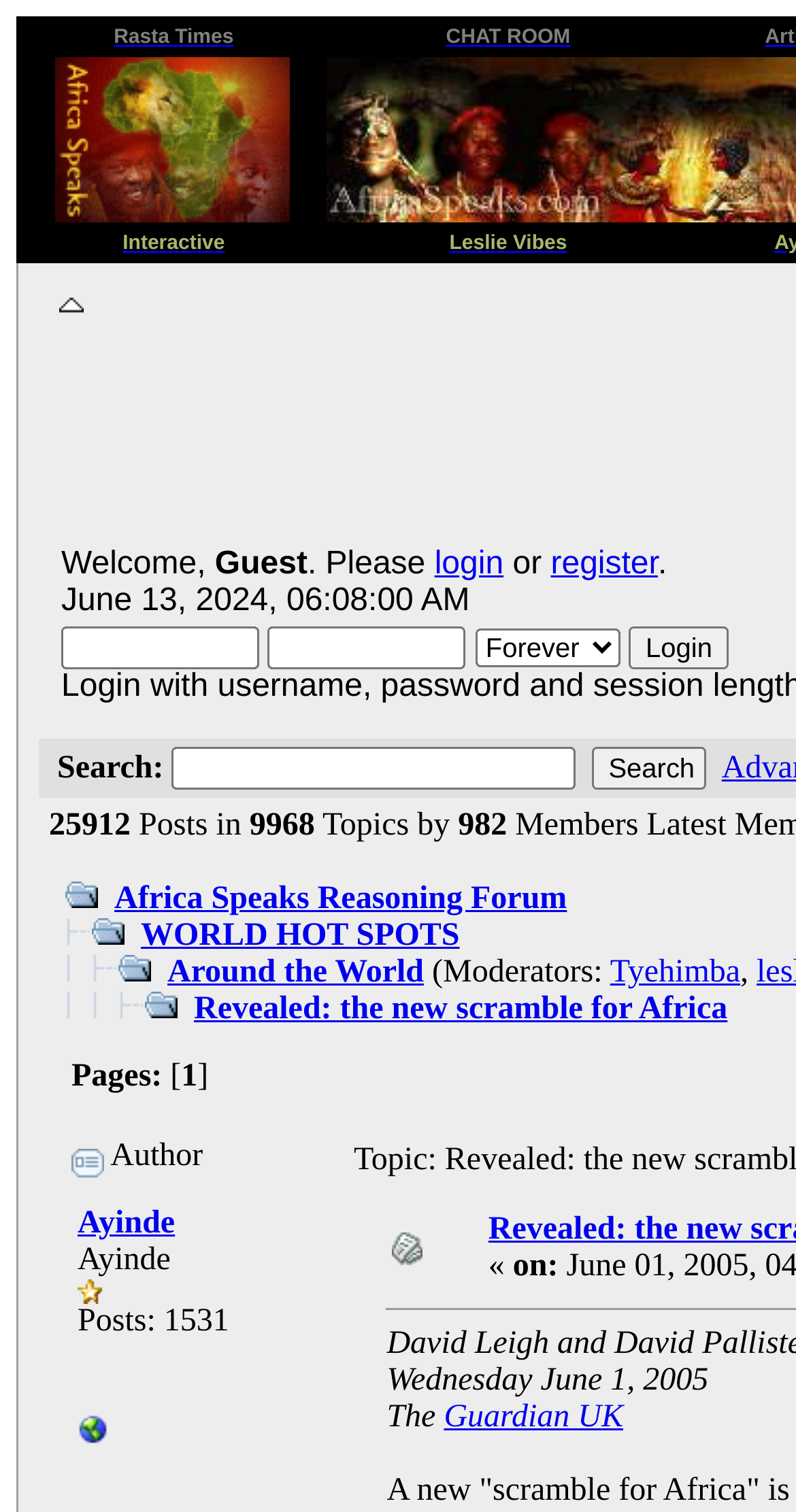Identify the bounding box coordinates of the clickable region required to complete the instruction: "Login to the website". The coordinates should be given as four float numbers within the range of 0 and 1, i.e., [left, top, right, bottom].

[0.791, 0.414, 0.915, 0.443]